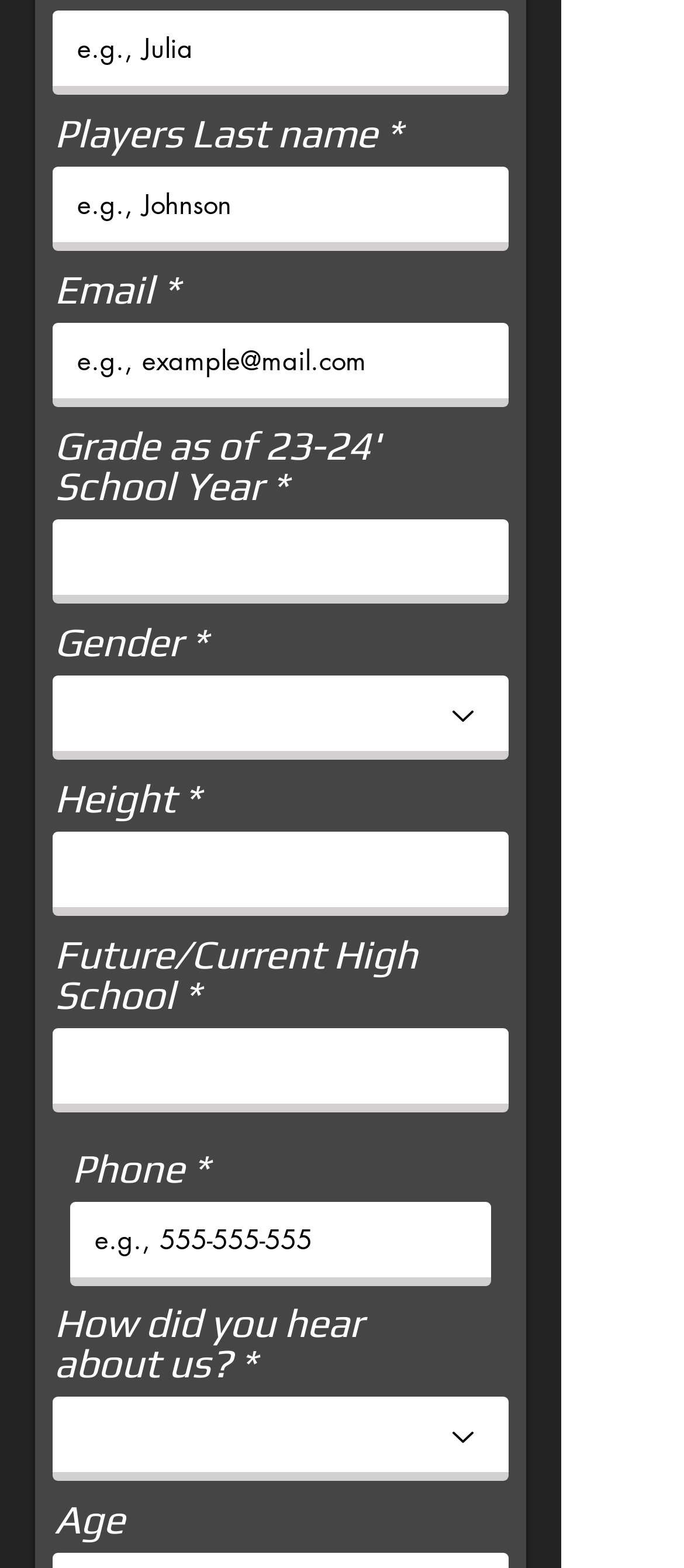Can you provide the bounding box coordinates for the element that should be clicked to implement the instruction: "Input email address"?

None